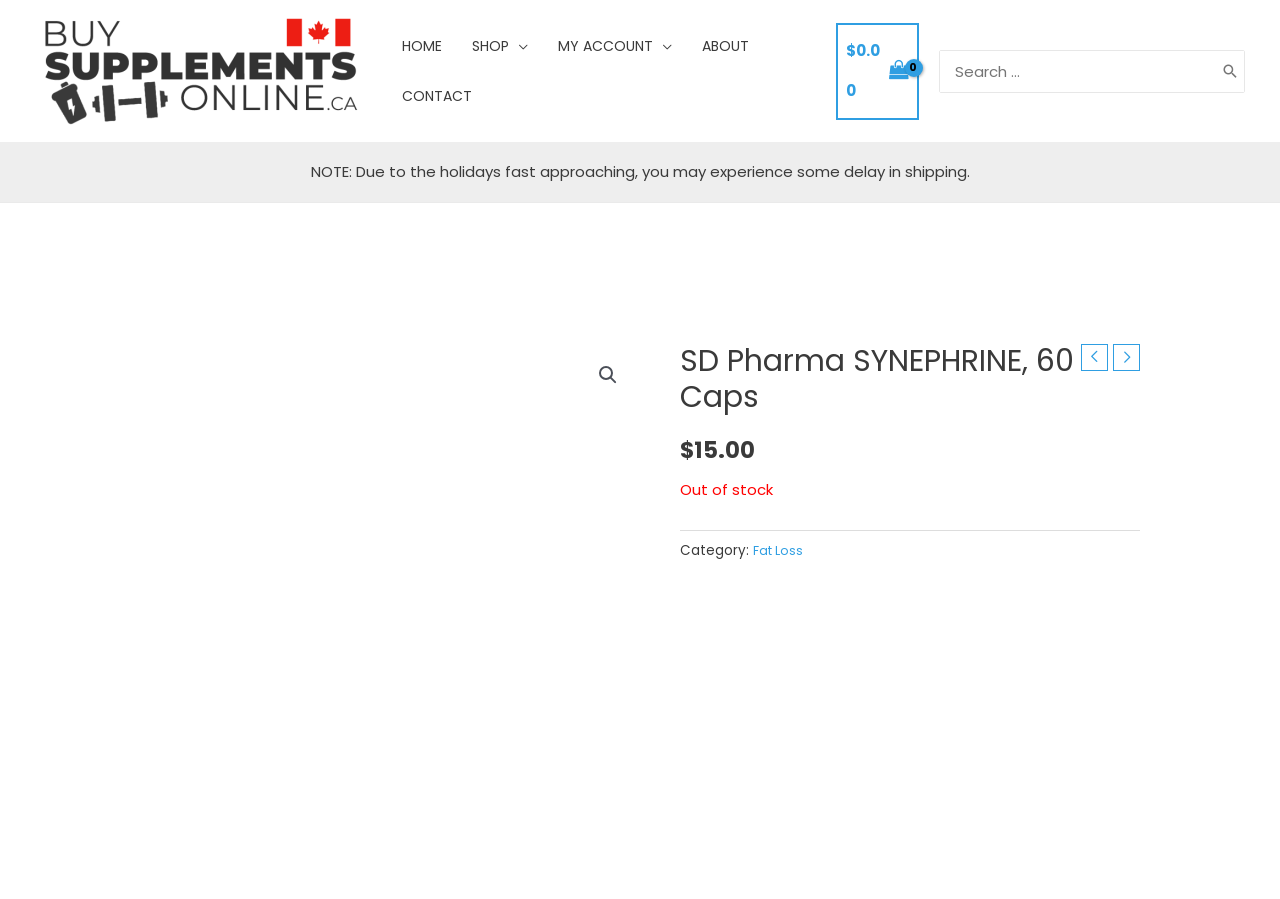Detail the features and information presented on the webpage.

The webpage is an e-commerce page for a supplement product, SD Pharma SYNEPHRINE, 60 Caps. At the top left, there is a link to "Buy Supplements Online" accompanied by an image with the same description. 

To the right of this link, a navigation menu is located, containing five links: "HOME", "SHOP", "MY ACCOUNT", "ABOUT", and "CONTACT". Below the navigation menu, there is a link displaying the current balance, "$0.00", with a shopping cart icon.

On the right side of the page, a search bar is situated, consisting of a text input field, a "Search" button, and a label "Search for:". 

Below the search bar, a notice is displayed, warning customers about potential shipping delays due to the holidays. 

The main content of the page is focused on the product, SD Pharma SYNEPHRINE, 60 Caps. There is a large image of the product, accompanied by a heading with the product name. Below the heading, the product price, "$15.00", is displayed, along with an "Out of stock" label. Additionally, the product category, "Fat Loss", is listed. 

There are also three small links on the page, one with a magnifying glass icon, and two with arrow icons, but their purposes are unclear.